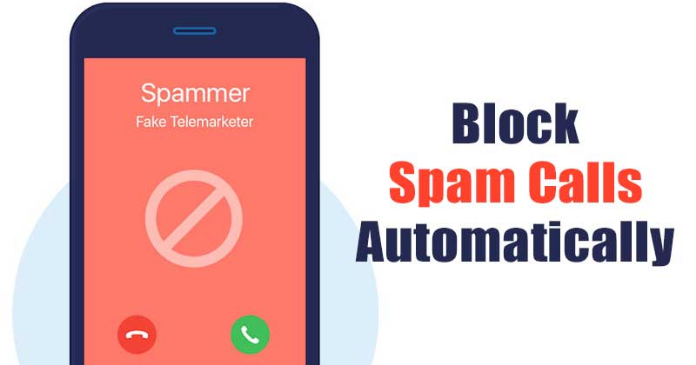What is the purpose of the bold text?
Based on the screenshot, respond with a single word or phrase.

Informative guide